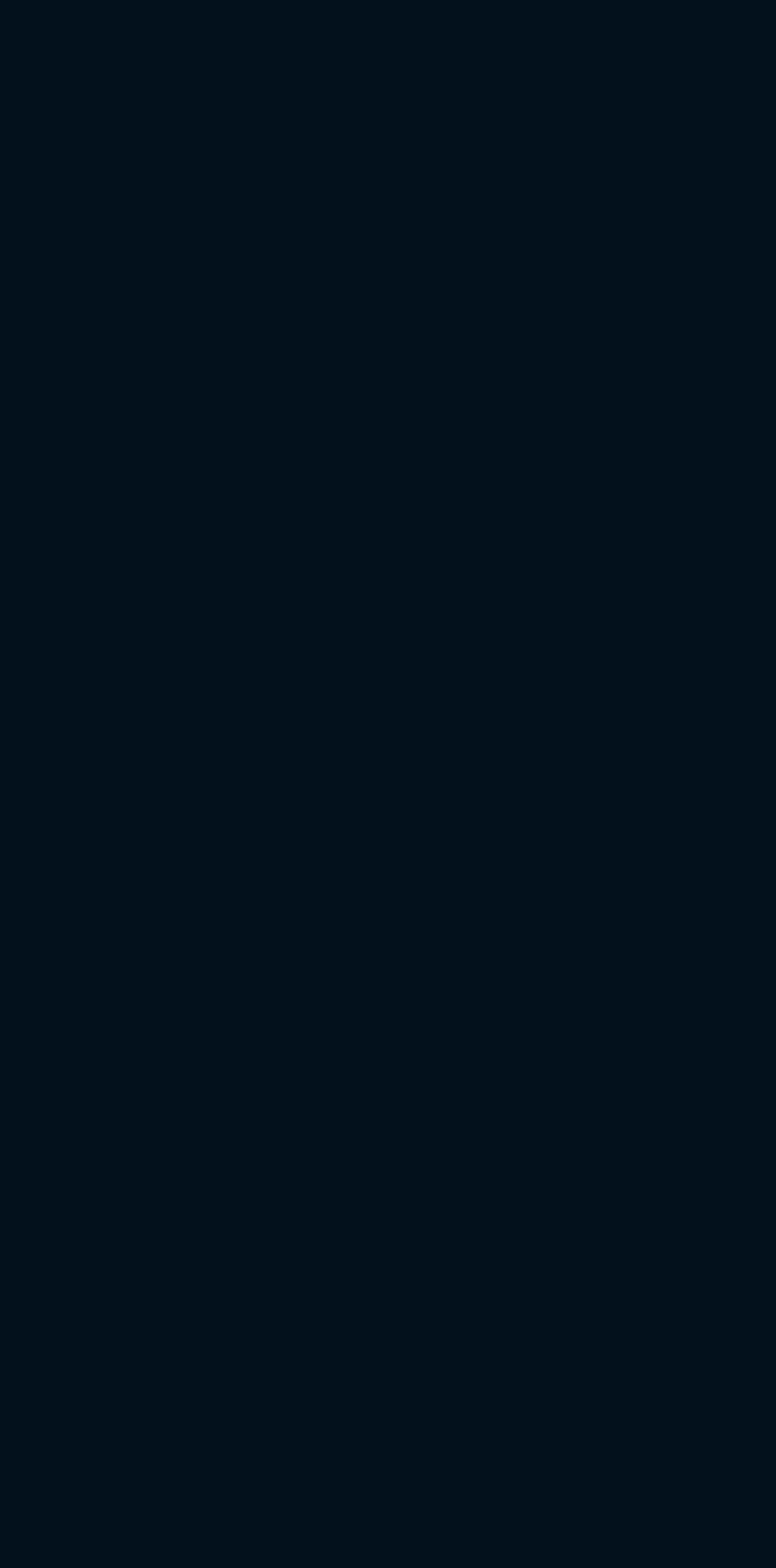Provide a thorough and detailed response to the question by examining the image: 
What is the company name?

The company name is 'Company' which is mentioned at the top of the webpage as a static text element.